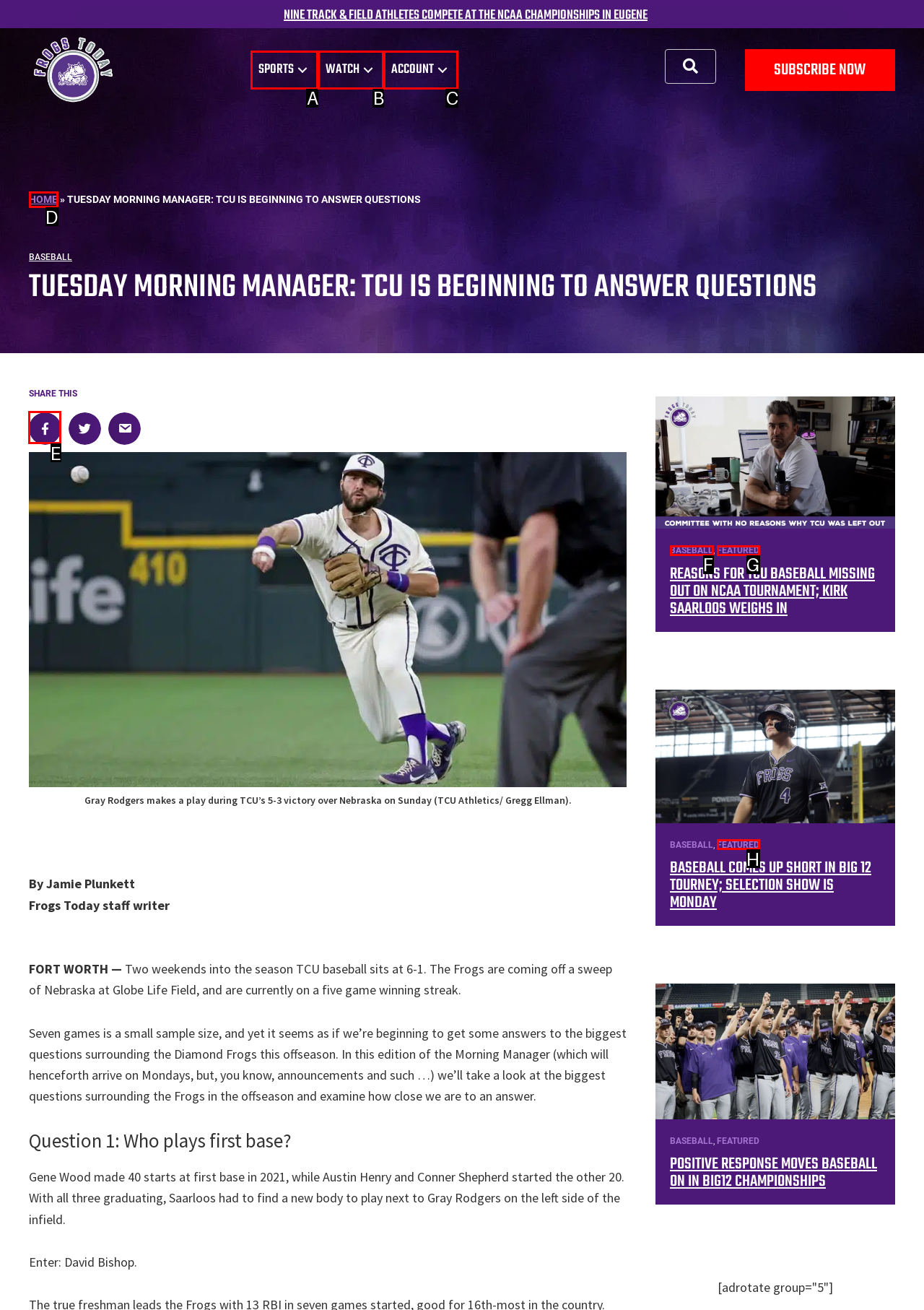Pick the option that should be clicked to perform the following task: Share on Facebook
Answer with the letter of the selected option from the available choices.

E